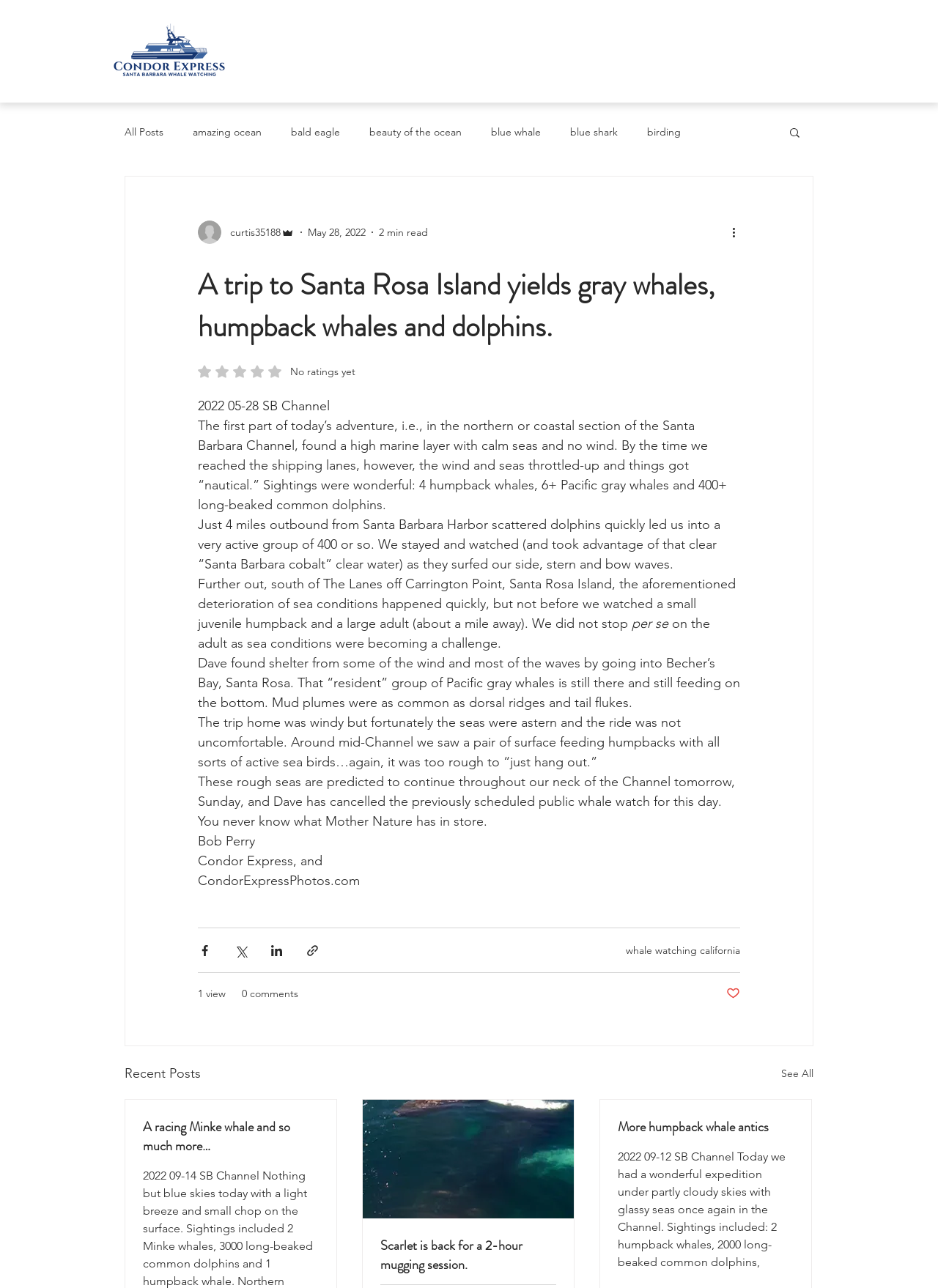How many long-beaked common dolphins were seen?
Answer with a single word or phrase by referring to the visual content.

400+